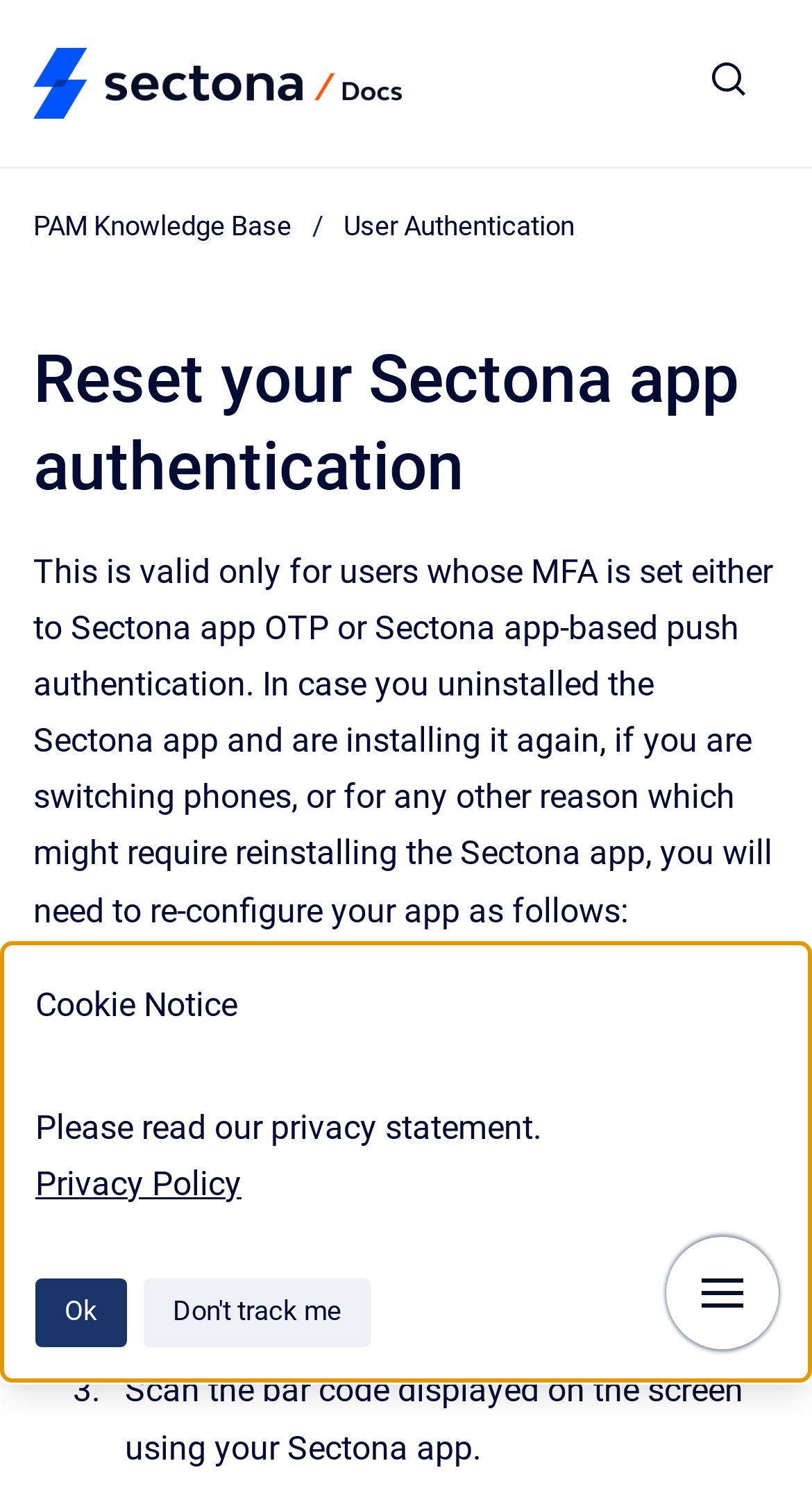Explain the webpage in detail, including its primary components.

The webpage is focused on guiding users to reset their Sectona app authentication. At the top, there is a link to the homepage, followed by a button to show the search form. Below these elements, a navigation breadcrumb is displayed, showing the path "PAM Knowledge Base" > "User Authentication".

The main content of the page is divided into sections. The first section has a heading "Reset your Sectona app authentication" and a paragraph of text explaining the context and purpose of the procedure. This text is positioned near the top of the page, spanning almost the entire width.

Below this section, there is a heading "Procedure:" followed by a step-by-step guide. The guide consists of three numbered list items, each with a brief instruction. The list items are arranged vertically, with the first item starting near the middle of the page and the subsequent items positioned below it.

On the top-right corner of the page, there is a dialog box with a cookie notice. This dialog contains a brief message, a link to the "Privacy Policy", and two buttons: "Ok" and "Don't track me". The dialog is positioned above the main content, but below the navigation breadcrumb.

Additionally, there are two buttons at the bottom of the page: "Show navigation" and "Go to homepage". The "Show navigation" button is positioned near the bottom-right corner, while the "Go to homepage" link is at the top-left corner.